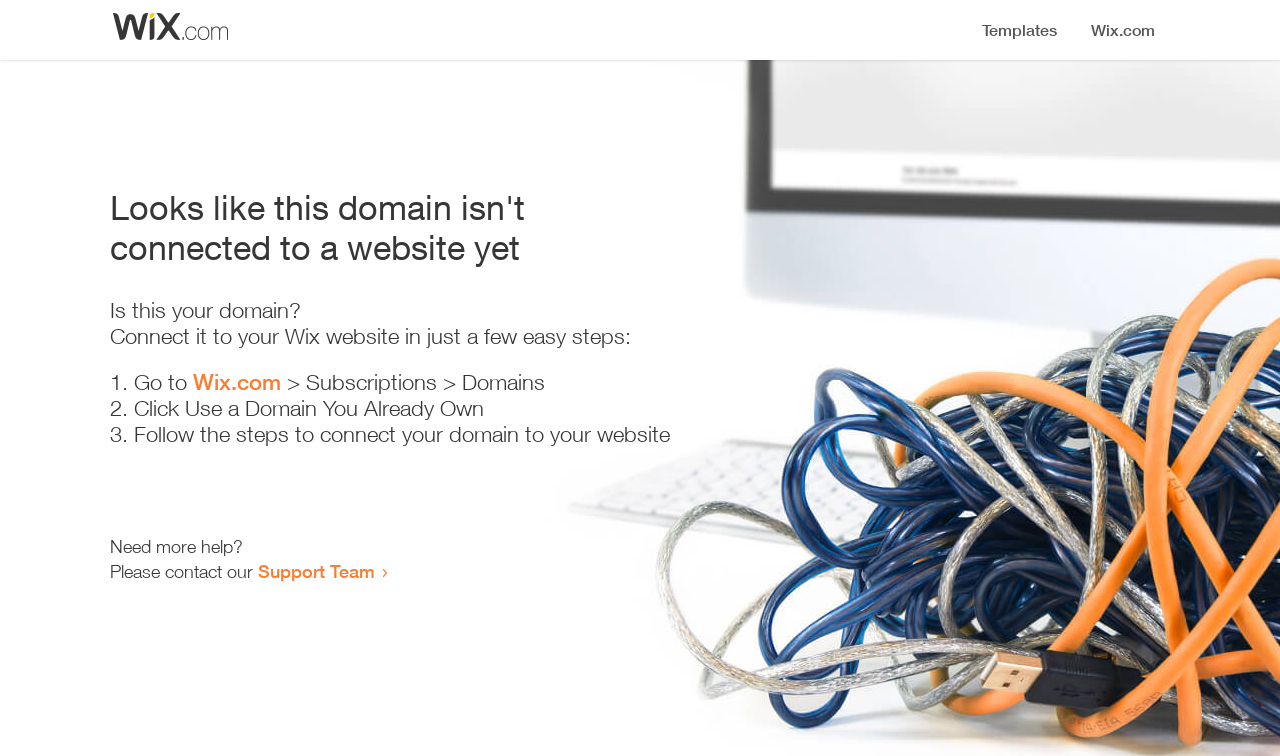From the webpage screenshot, predict the bounding box of the UI element that matches this description: "Support Team".

[0.202, 0.741, 0.293, 0.77]